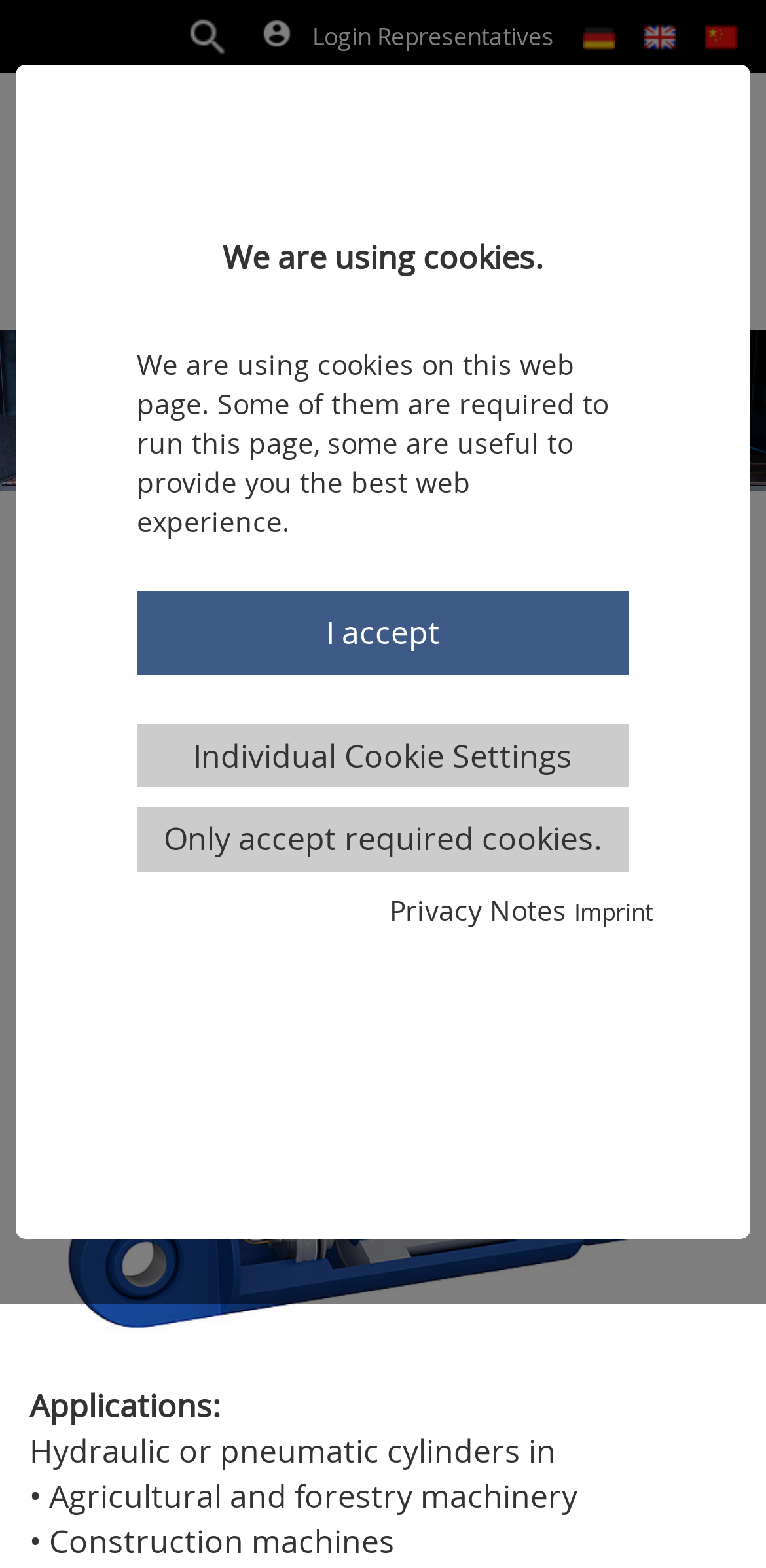Determine the bounding box coordinates for the area that should be clicked to carry out the following instruction: "Toggle navigation".

[0.772, 0.106, 0.885, 0.148]